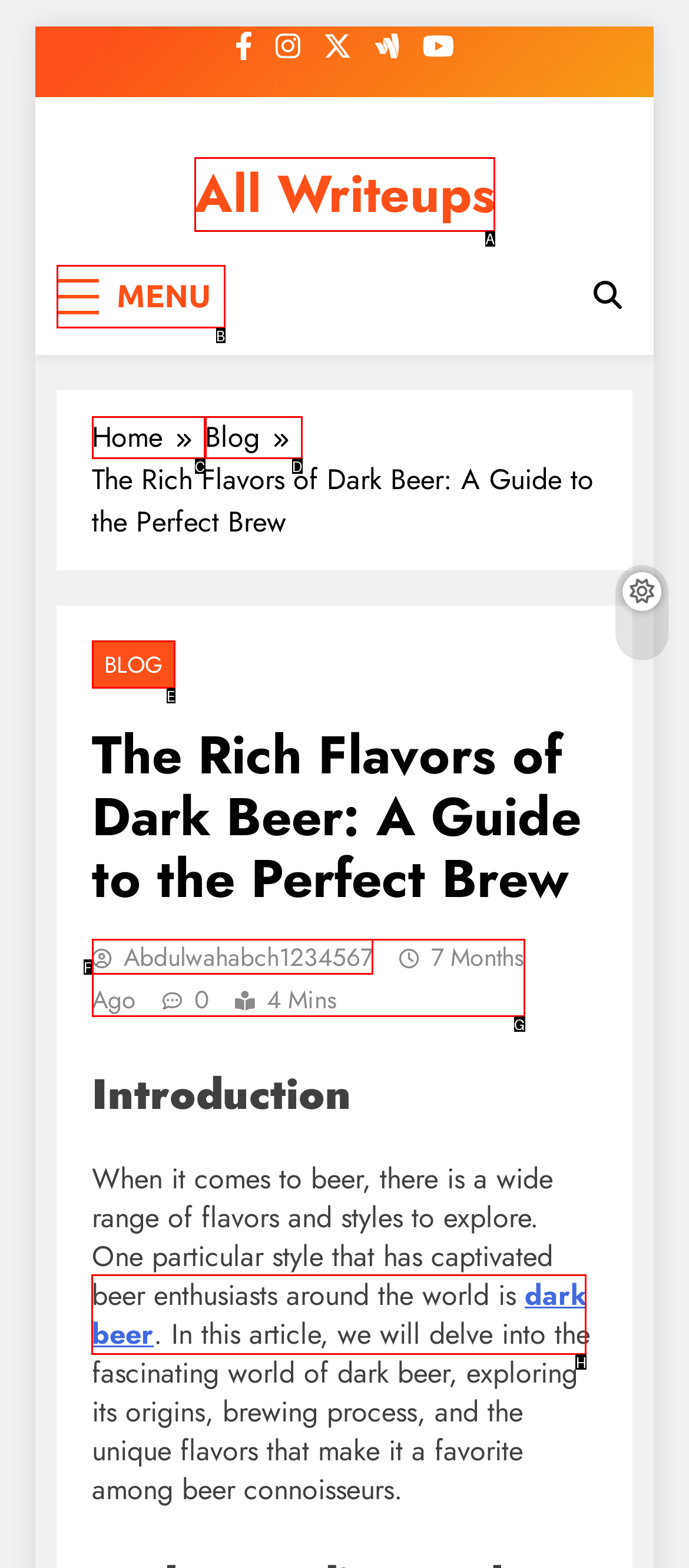Indicate the UI element to click to perform the task: Learn more about 'dark beer'. Reply with the letter corresponding to the chosen element.

H